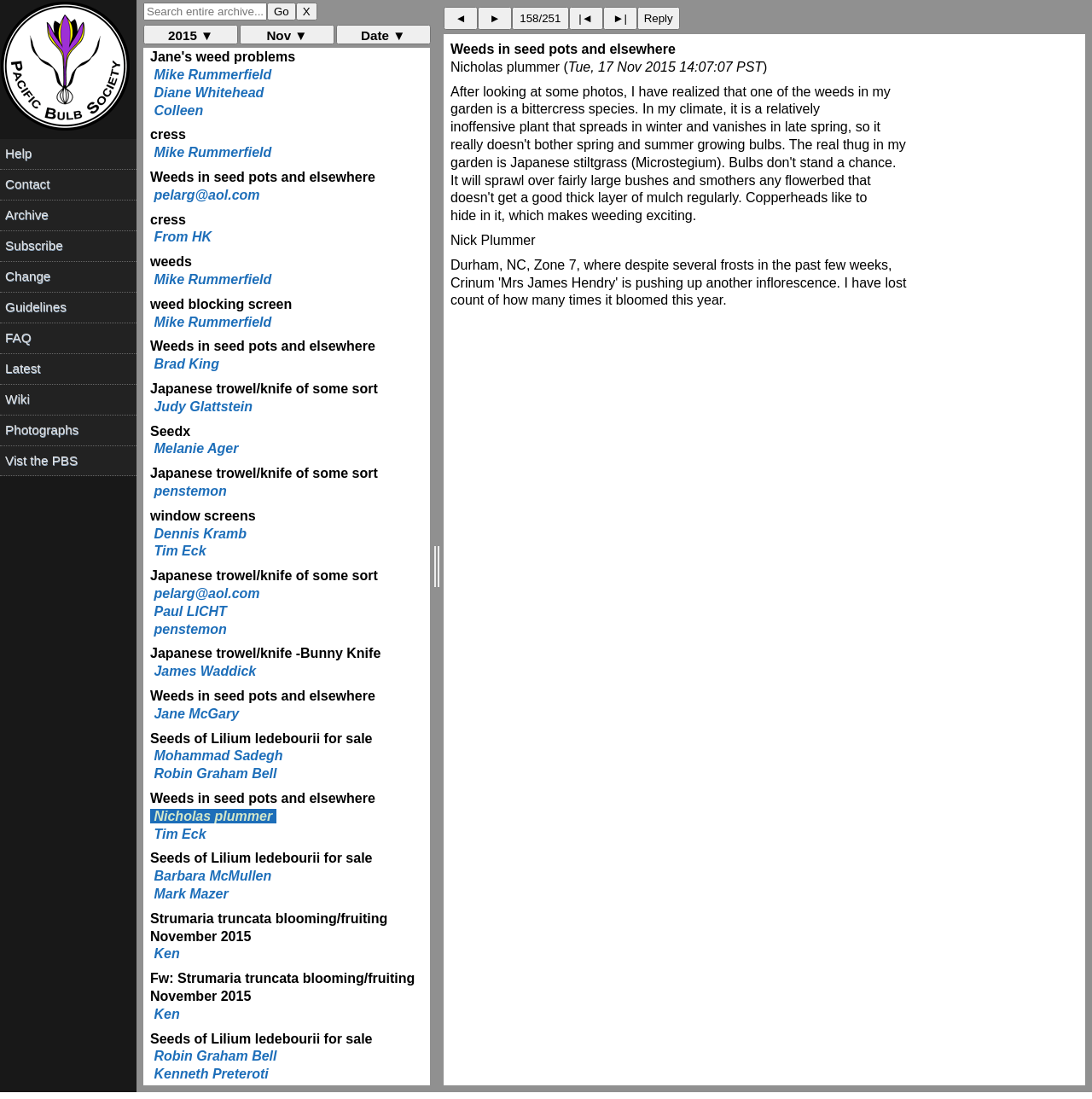What is the purpose of the 'Search entire archive...' textbox?
Refer to the image and give a detailed answer to the question.

The textbox is labeled 'Search entire archive...' and has a 'Go' button next to it, suggesting that its purpose is to allow users to search the archive.